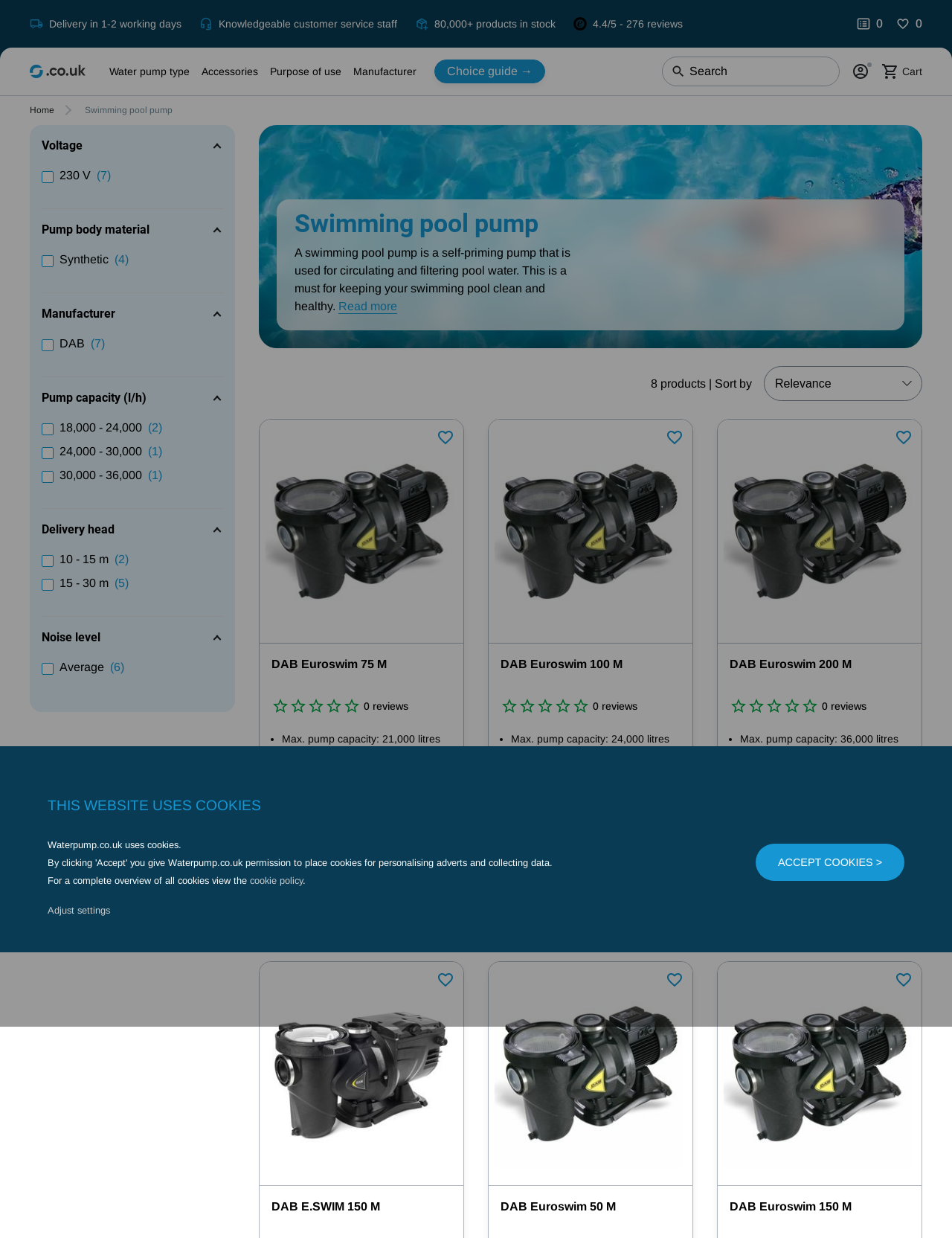What is the maximum pump capacity of the DAB Euroswim 75 M?
Refer to the screenshot and deliver a thorough answer to the question presented.

I found this answer by looking at the product details of the DAB Euroswim 75 M, where it lists the maximum pump capacity as 21,000 litres per hour.